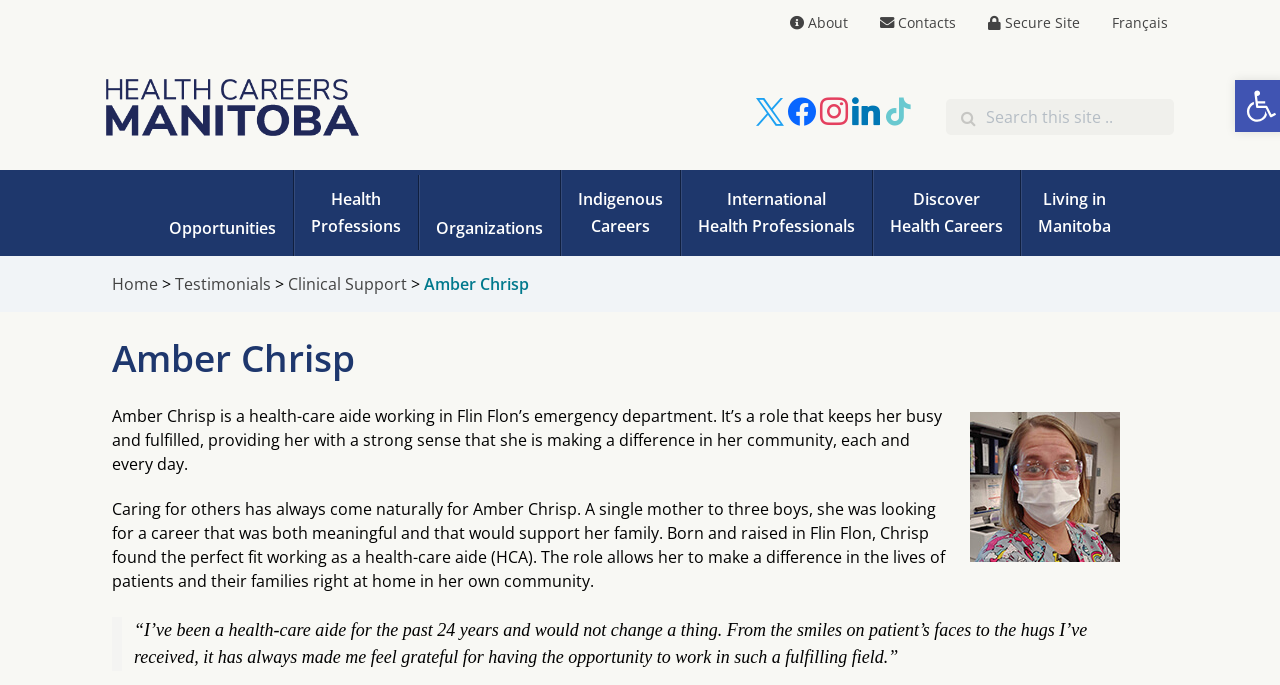What is the name of the organization mentioned?
Please provide a comprehensive answer based on the information in the image.

The organization 'Health Careers Manitoba' is mentioned in the link 'Health Careers Manitoba' and also has an associated image with the same name.